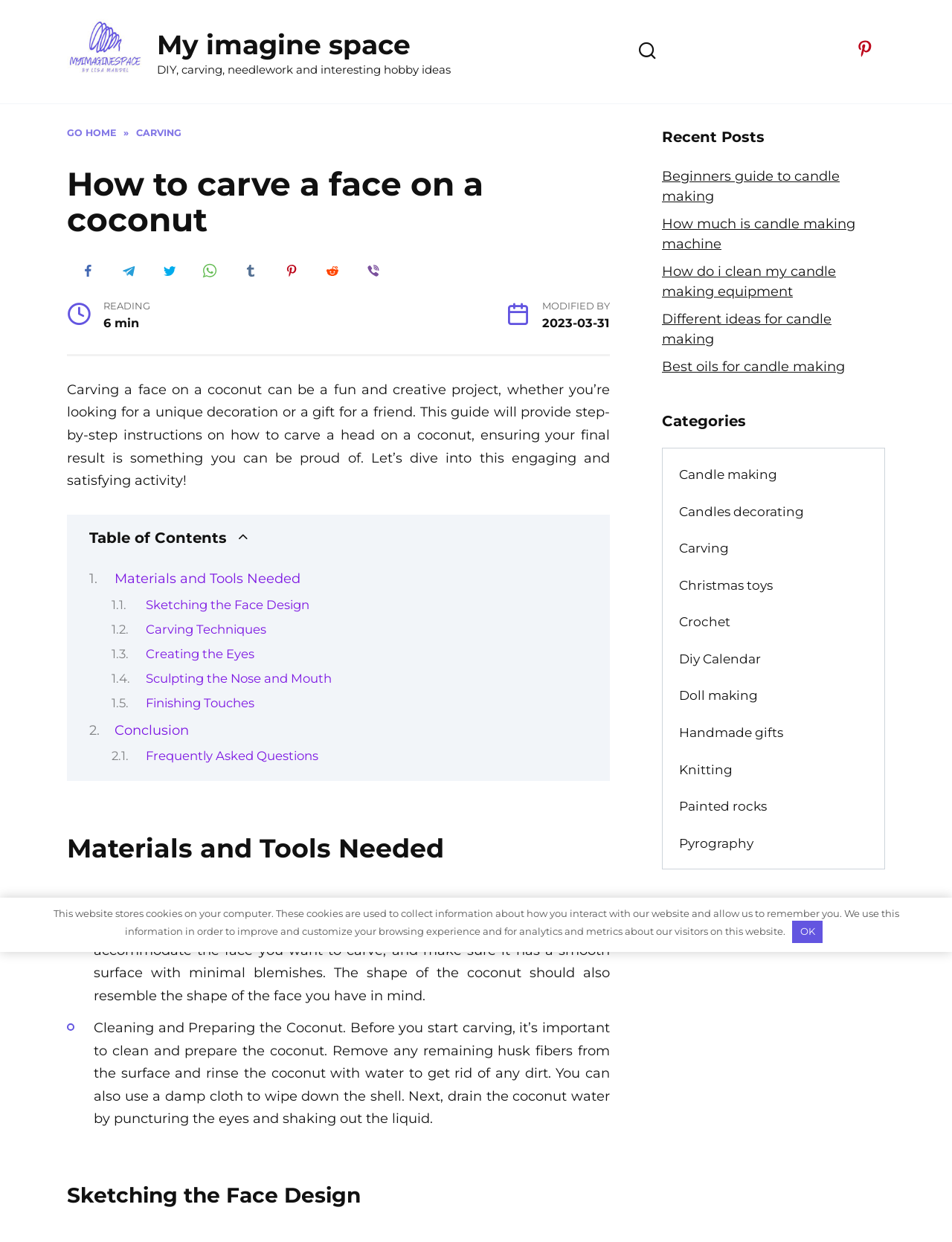Write a detailed summary of the webpage.

This webpage is a guide on how to carve a face on a coconut, with a focus on beginners. At the top left corner, there is a logo with the text "My imagine space" and an image of the same name. Below the logo, there is a navigation menu with links to "GO HOME", "CARVING", and other categories.

The main content of the webpage is divided into sections, starting with an introduction that explains the purpose of the guide. The introduction is followed by a table of contents that links to different sections of the guide, including "Materials and Tools Needed", "Sketching the Face Design", "Carving Techniques", and others.

The first section, "Materials and Tools Needed", provides information on choosing the right coconut and preparing it for carving. The section includes a detailed description of the process, including cleaning and preparing the coconut.

To the right of the main content, there is a sidebar with links to recent posts, including guides on candle making, candle decorating, and other DIY projects. Below the recent posts, there is a list of categories, including candle making, carving, and others.

At the bottom of the webpage, there is a notice about cookies, explaining how the website uses them to improve the user's experience. There is also an "OK" button to acknowledge the notice.

Overall, the webpage is well-organized and easy to navigate, with clear headings and concise text that provides a step-by-step guide on how to carve a face on a coconut.